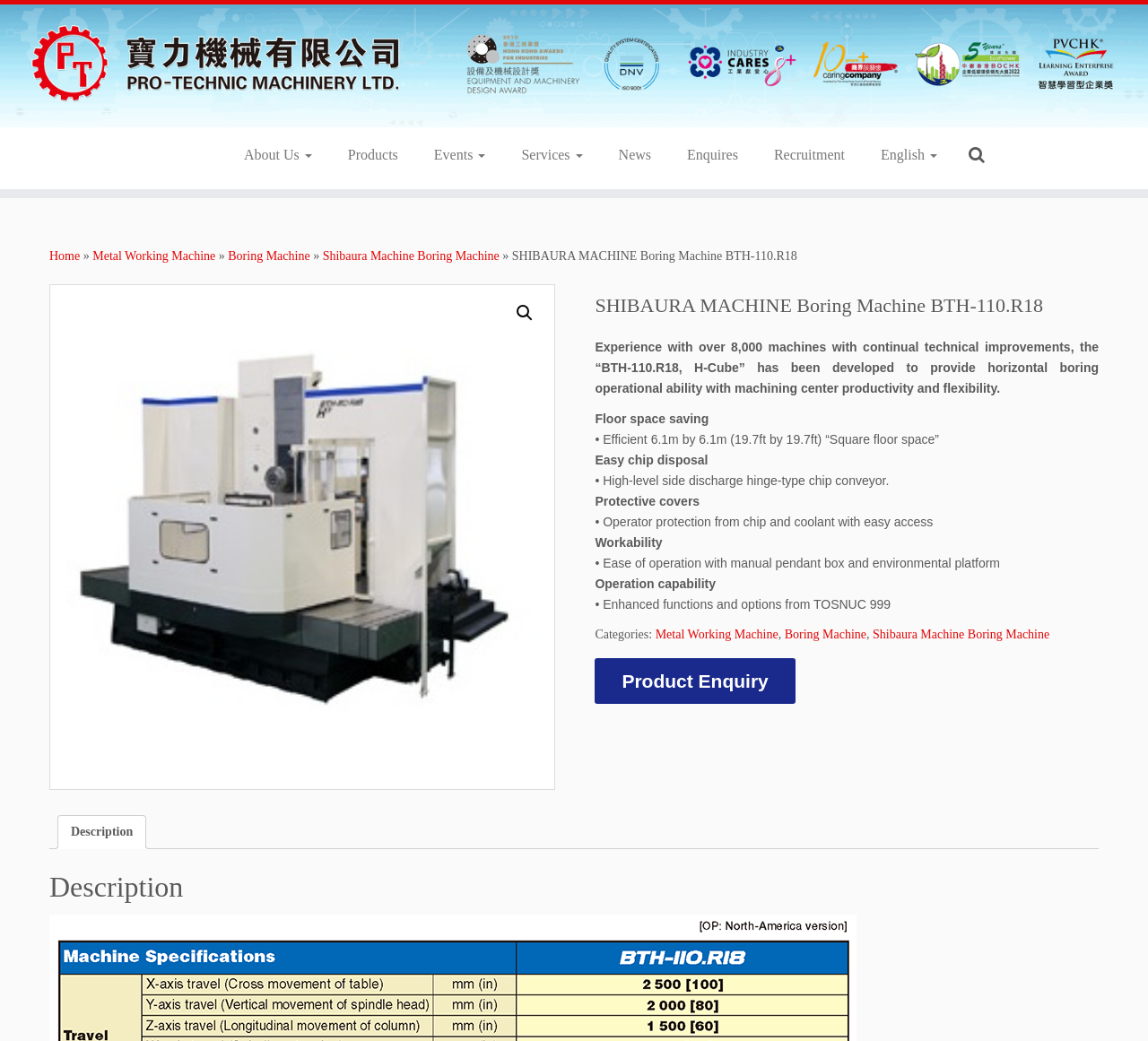Find the bounding box coordinates of the clickable element required to execute the following instruction: "enquire about the product". Provide the coordinates as four float numbers between 0 and 1, i.e., [left, top, right, bottom].

[0.518, 0.632, 0.693, 0.676]